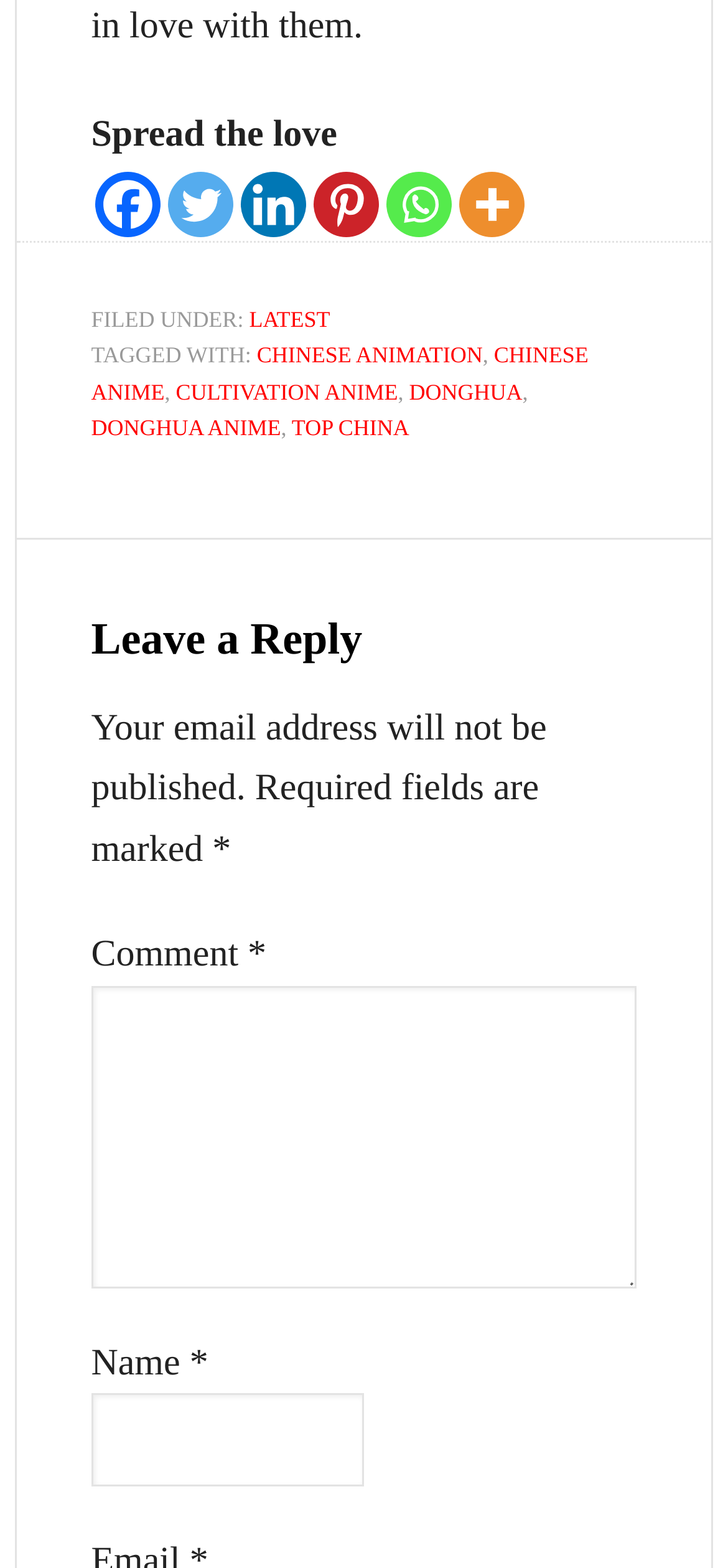Please specify the bounding box coordinates for the clickable region that will help you carry out the instruction: "Enter your name".

[0.125, 0.889, 0.5, 0.948]